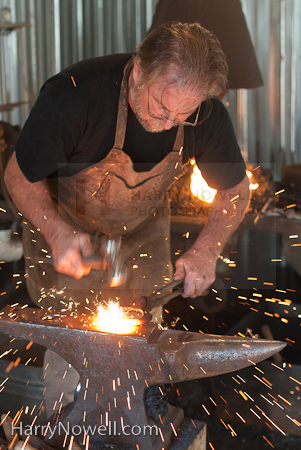What is the background of the workshop?
Look at the screenshot and give a one-word or phrase answer.

Metallic textures